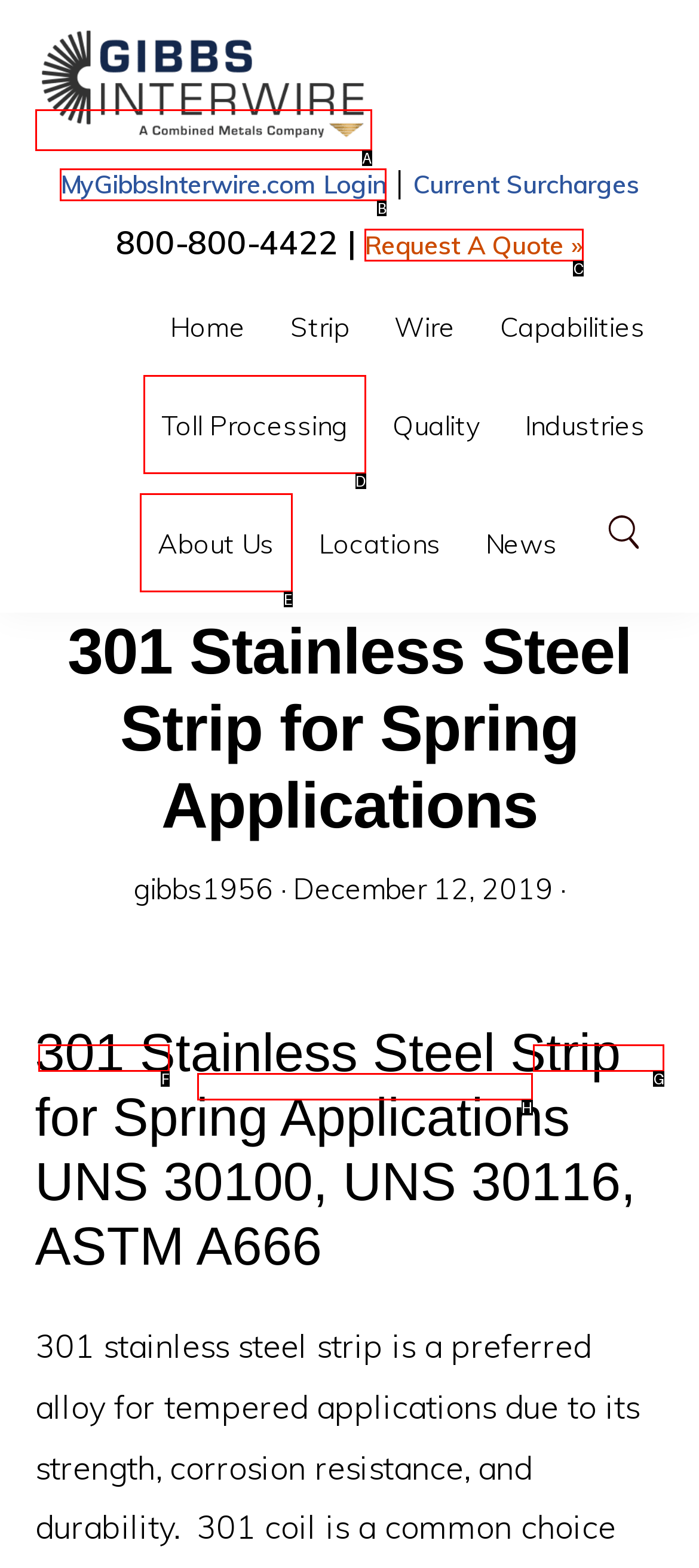Determine which element should be clicked for this task: Browse January 2020 archives
Answer with the letter of the selected option.

None